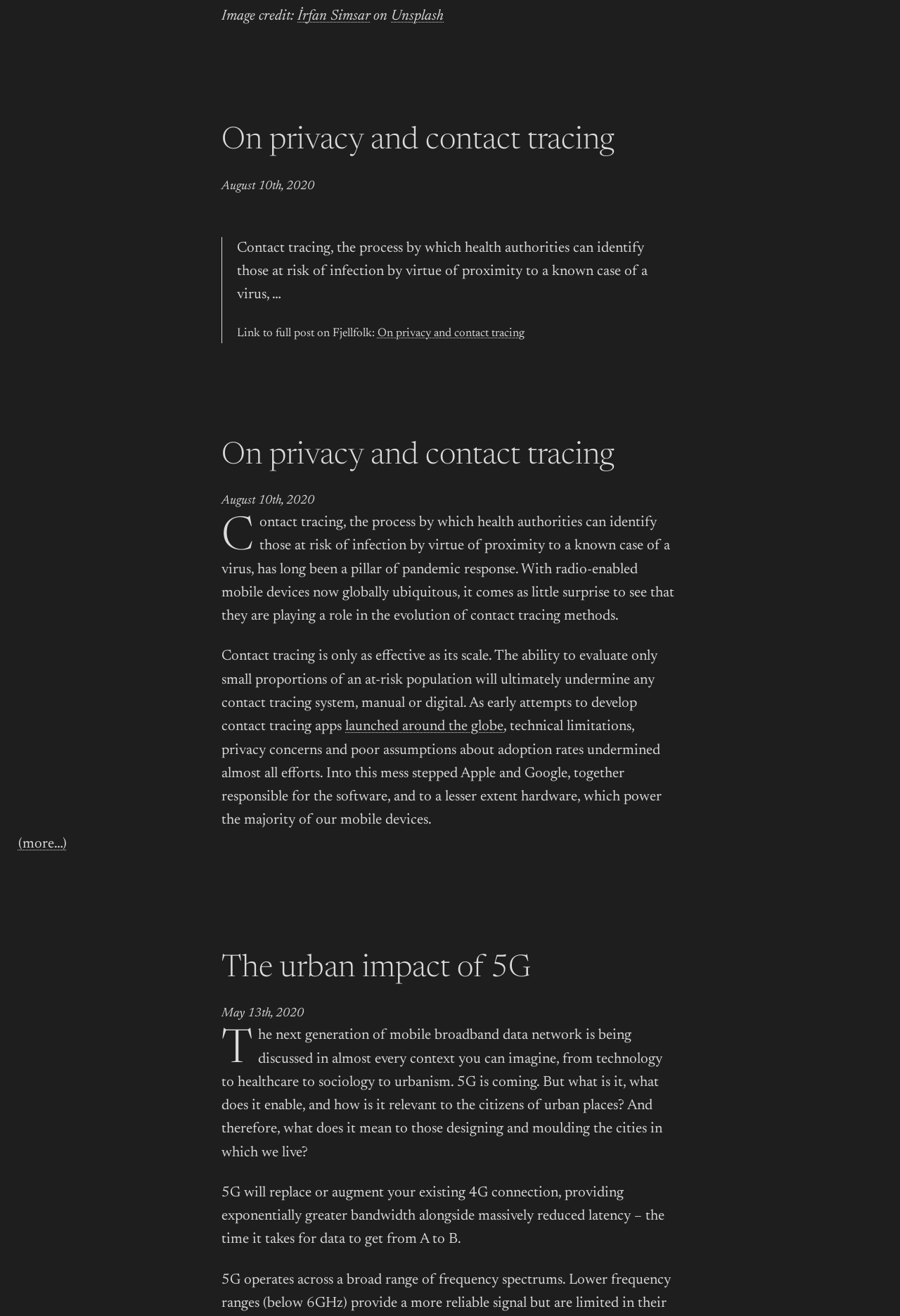Please identify the bounding box coordinates of the area I need to click to accomplish the following instruction: "Learn more about the urban impact of 5G".

[0.246, 0.723, 0.59, 0.75]